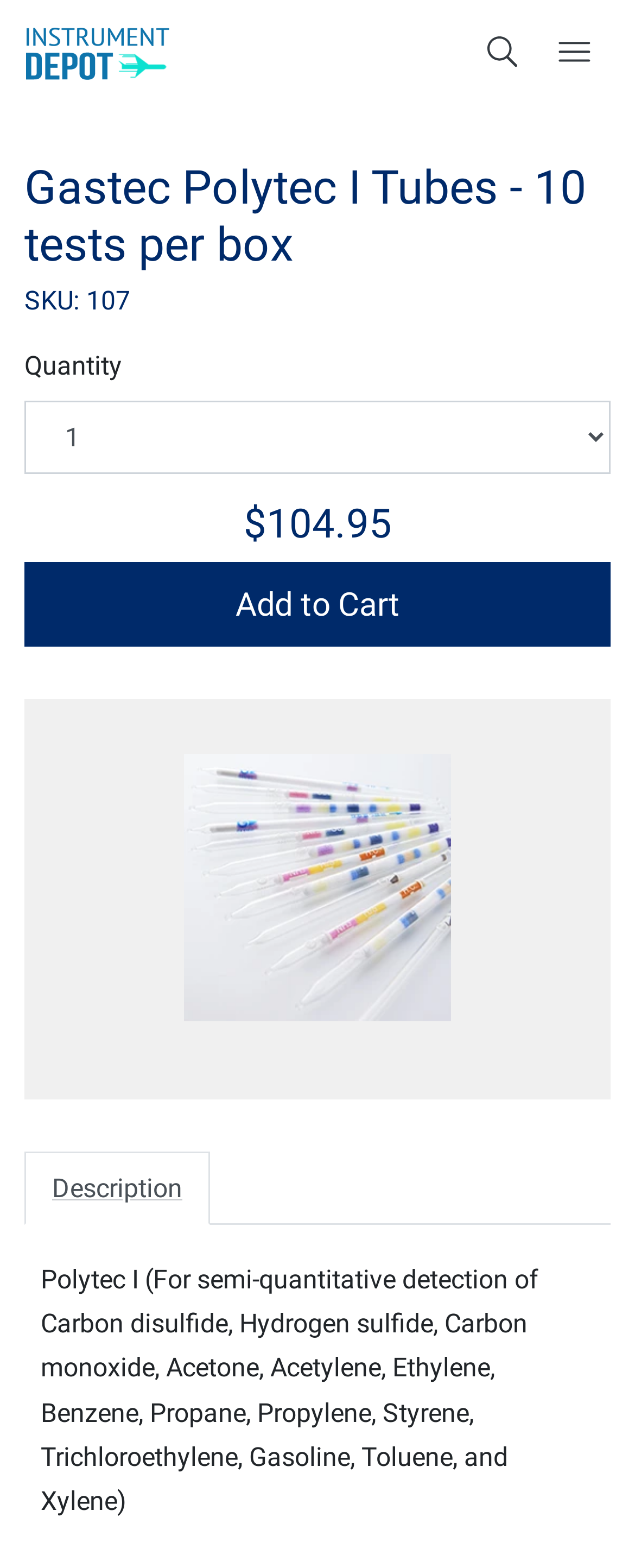Find and extract the text of the primary heading on the webpage.

Gastec Polytec I Tubes - 10 tests per box